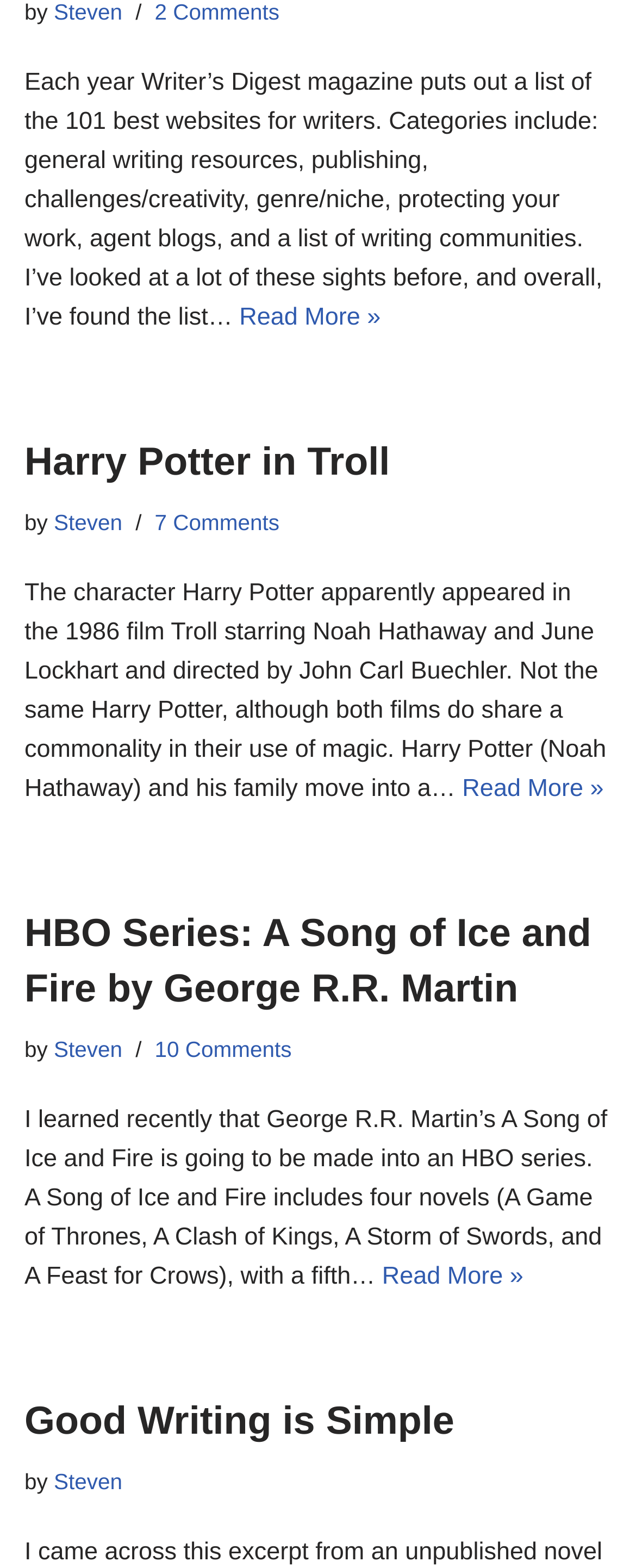Respond to the following query with just one word or a short phrase: 
Who wrote the article about Harry Potter in Troll?

Steven